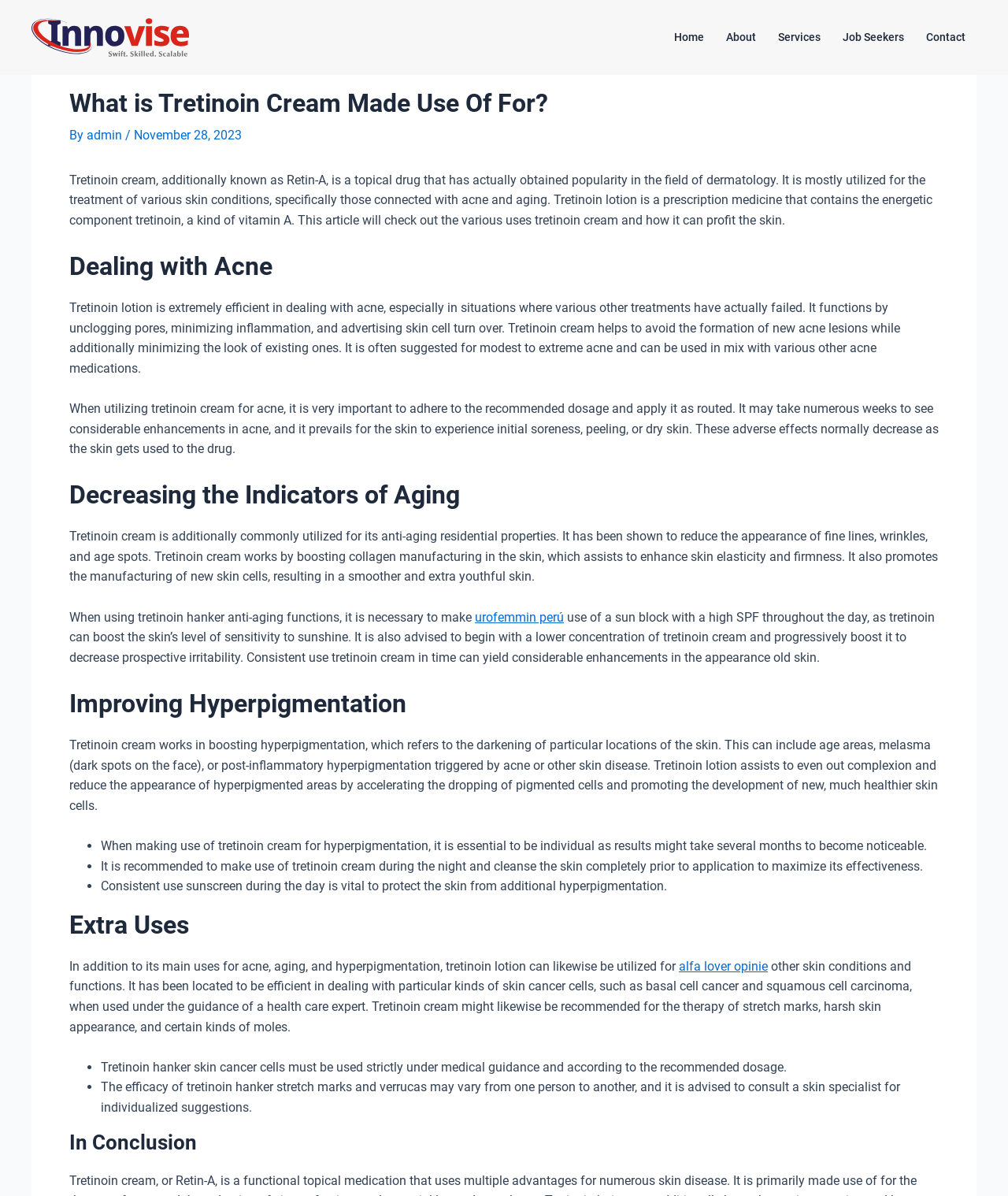Identify the bounding box coordinates of the section that should be clicked to achieve the task described: "Click the 'Home' link".

[0.658, 0.008, 0.709, 0.054]